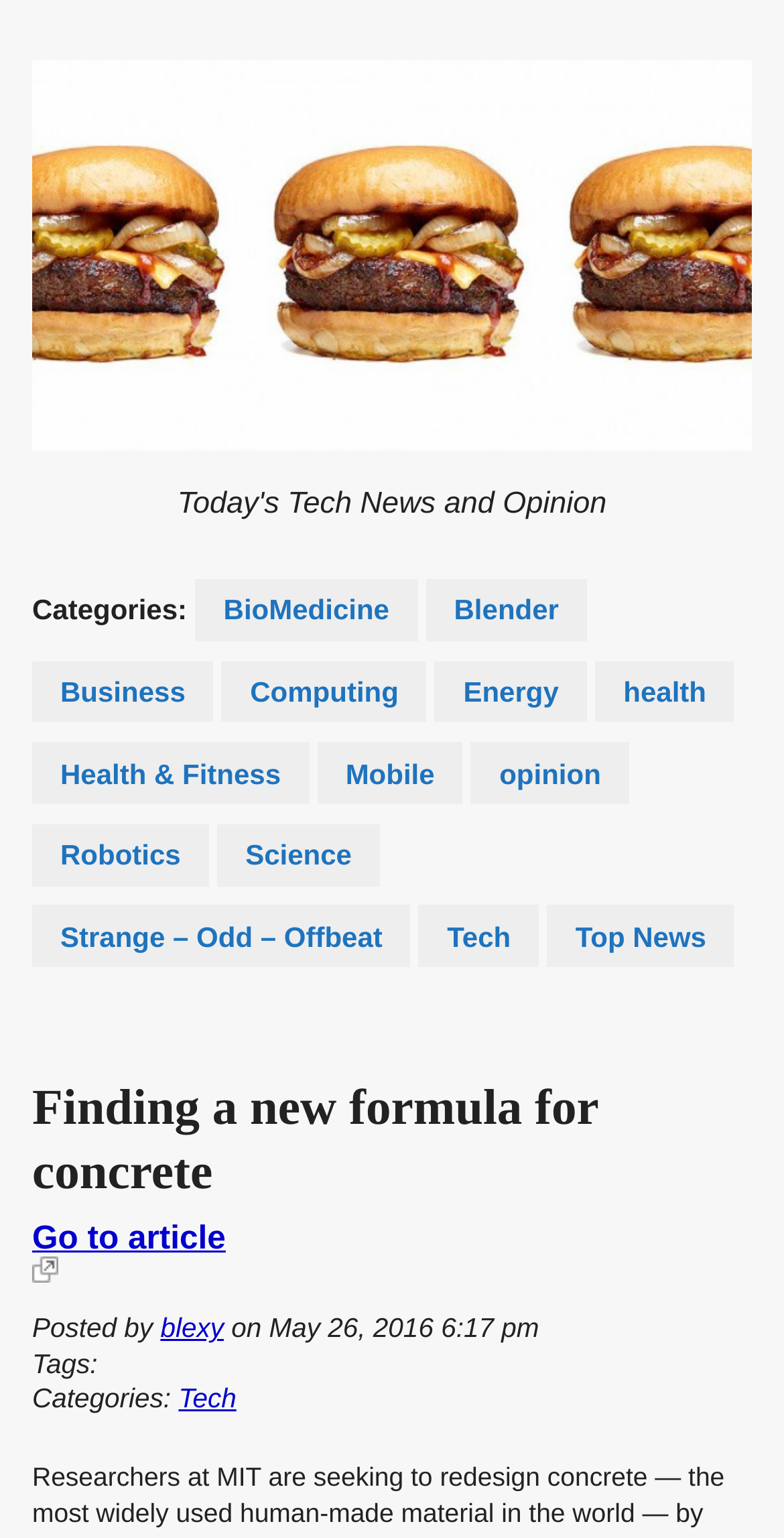Determine the bounding box coordinates in the format (top-left x, top-left y, bottom-right x, bottom-right y). Ensure all values are floating point numbers between 0 and 1. Identify the bounding box of the UI element described by: Strange – Odd – Offbeat

[0.041, 0.589, 0.524, 0.629]